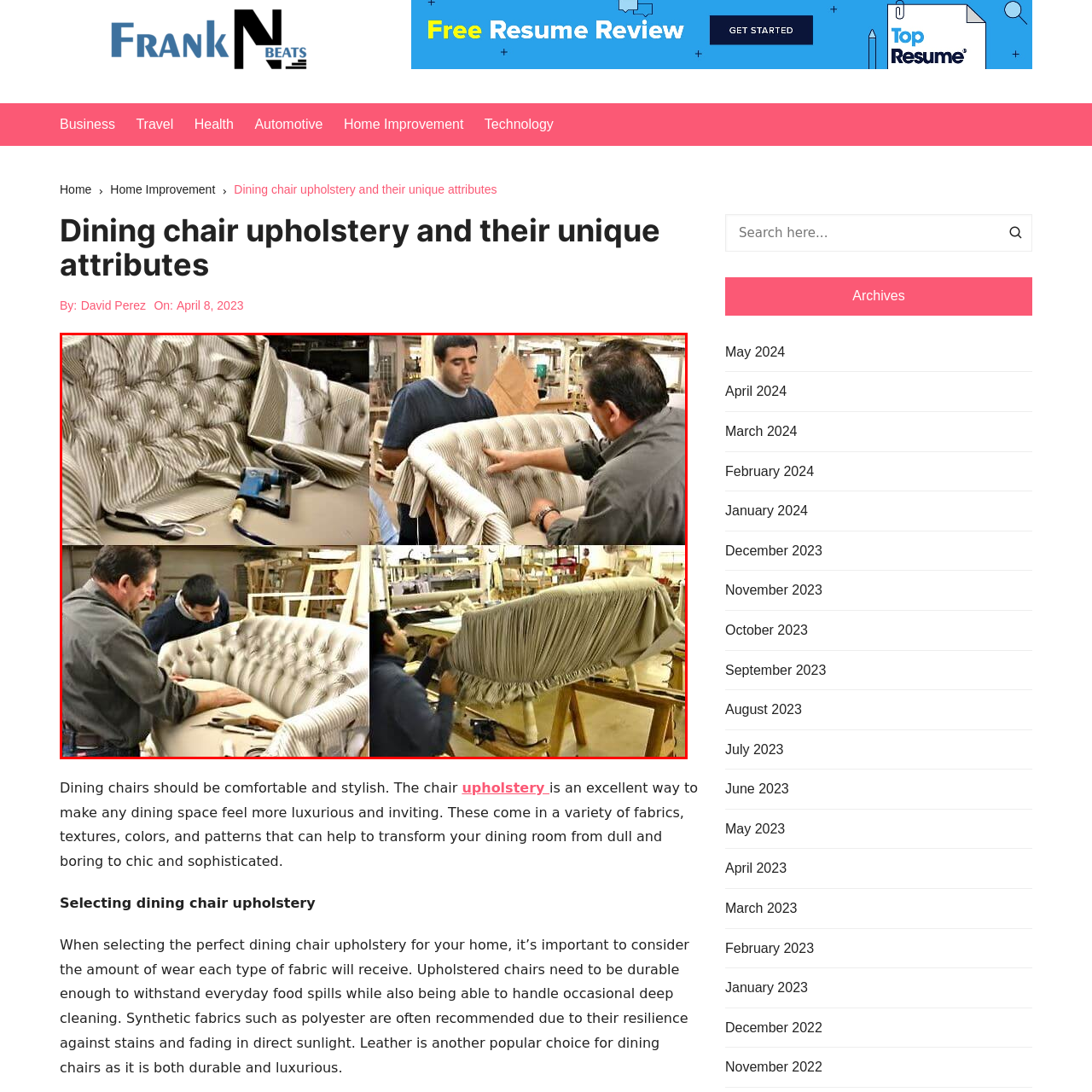Give a detailed account of the scene depicted in the image inside the red rectangle.

The image showcases a collaborative scene from a workshop dedicated to the art of upholstery. In the upper left, a worker skillfully pulls fabric over a tufted couch, with a staple gun at hand, emphasizing the intricate details of the fabric's design. In the upper right, another artisan intently examines the couch, possibly assessing the fit or discussing adjustments, highlighting the teamwork involved in upholstery work.

The lower section of the image features two individuals working together on the same couch. One person gestures towards the fabric as they align it with the structure, while the other focuses on securing it properly, demonstrating the dedication to craftsmanship. This image beautifully illustrates the care and precision required in tailoring upholstery, capturing the essence of creating comfortable and stylish furniture. The emphasis on collaboration underscores the shared expertise and artistry present in transforming a bare framework into a luxurious piece of furniture.